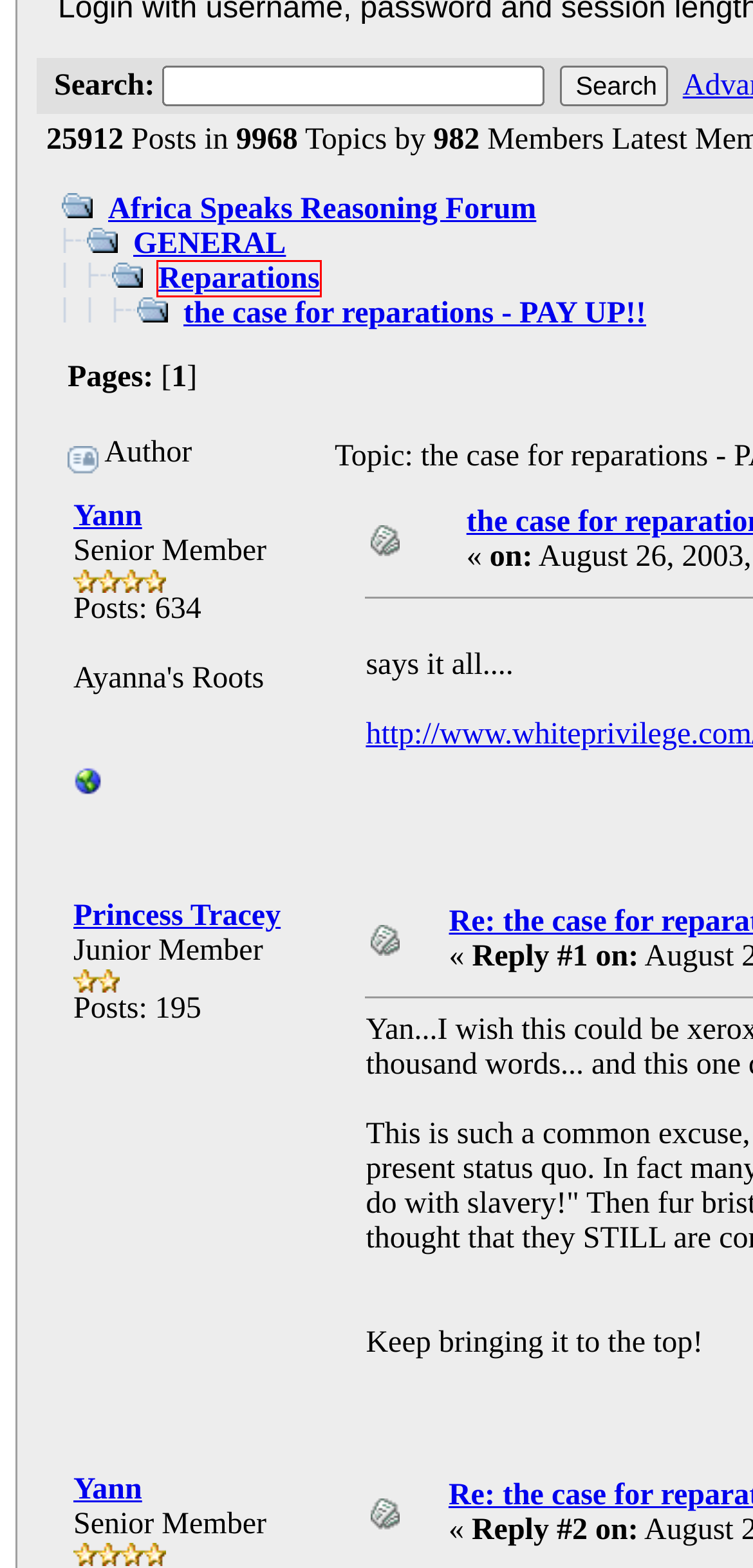Review the screenshot of a webpage containing a red bounding box around an element. Select the description that best matches the new webpage after clicking the highlighted element. The options are:
A. Rootswomen.com - Raw and Exposed
B. Login
C. An Error Has Occurred!
D. AfricaSpeaks.com - Leslie
E. Reparations
F. Rastafari Speaks
G. TriniView.com
H. Copyright

E